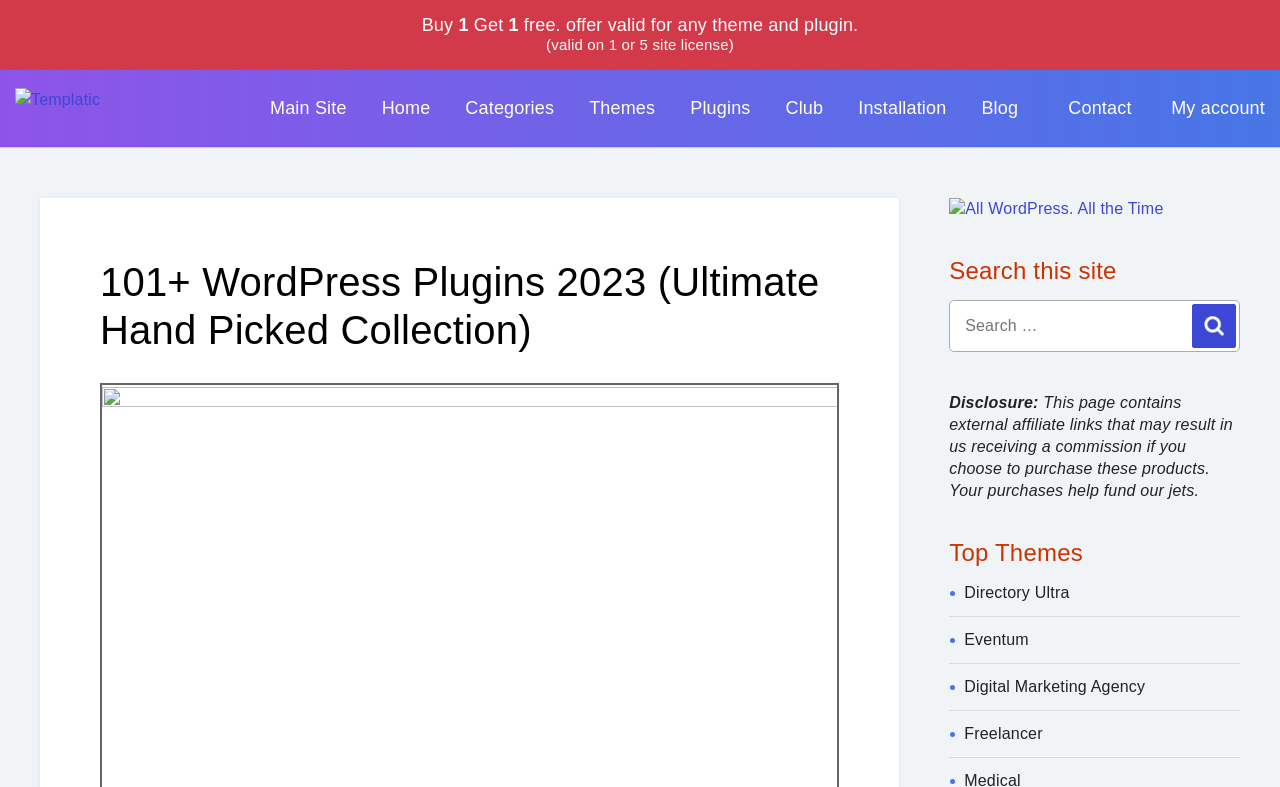Locate the bounding box coordinates of the clickable area to execute the instruction: "Click on the 'Home' link". Provide the coordinates as four float numbers between 0 and 1, represented as [left, top, right, bottom].

None